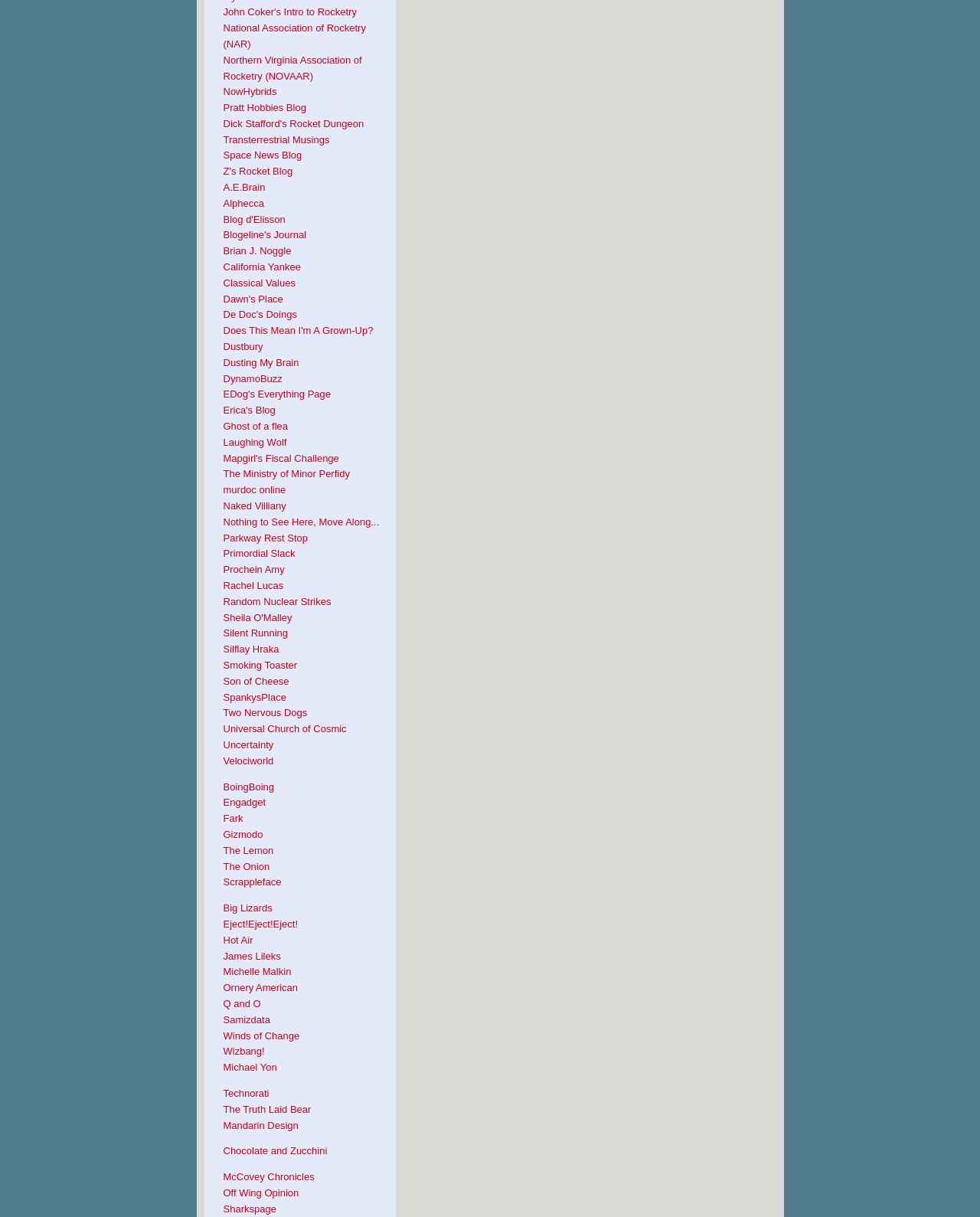Identify the bounding box coordinates necessary to click and complete the given instruction: "Read Dick Stafford's Rocket Dungeon".

[0.228, 0.097, 0.371, 0.106]